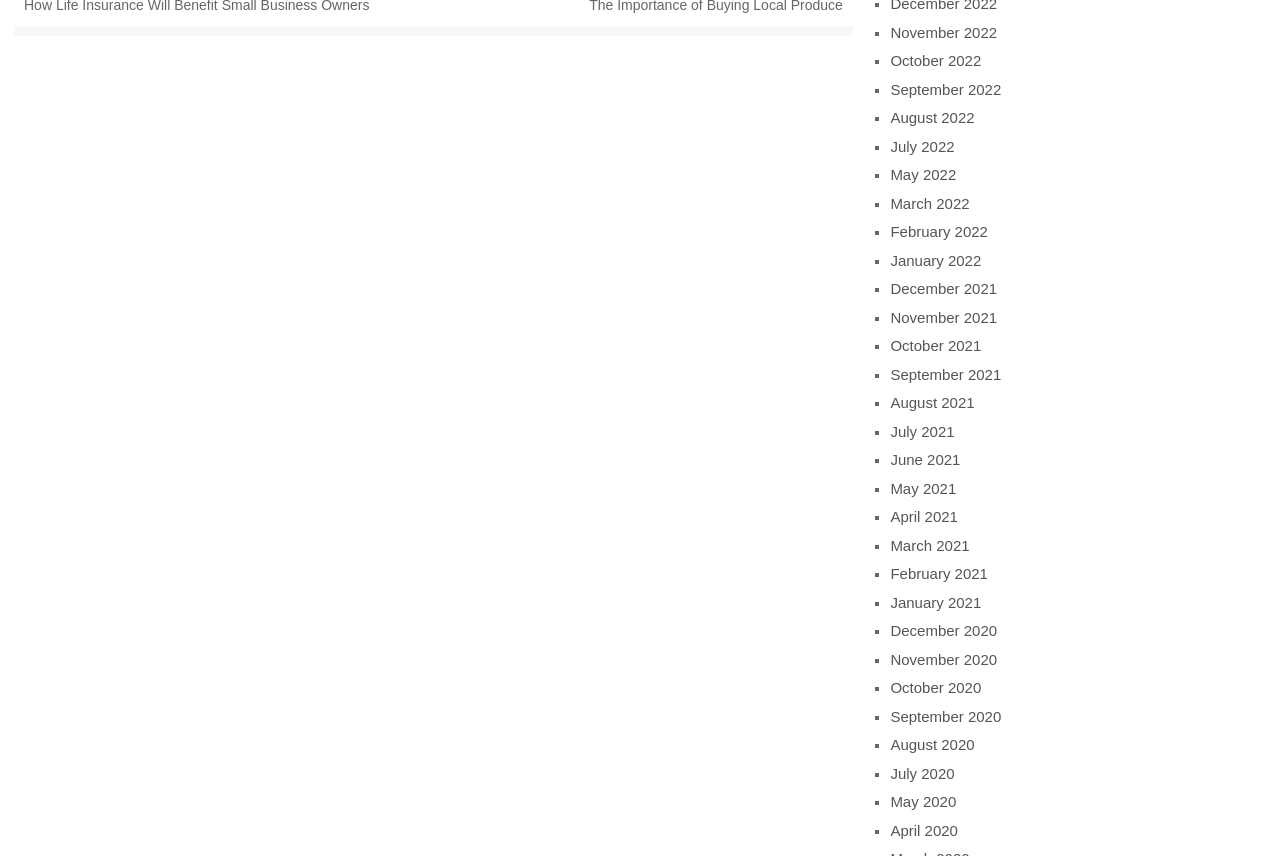Please specify the bounding box coordinates of the clickable region necessary for completing the following instruction: "View January 2021". The coordinates must consist of four float numbers between 0 and 1, i.e., [left, top, right, bottom].

[0.696, 0.694, 0.767, 0.714]